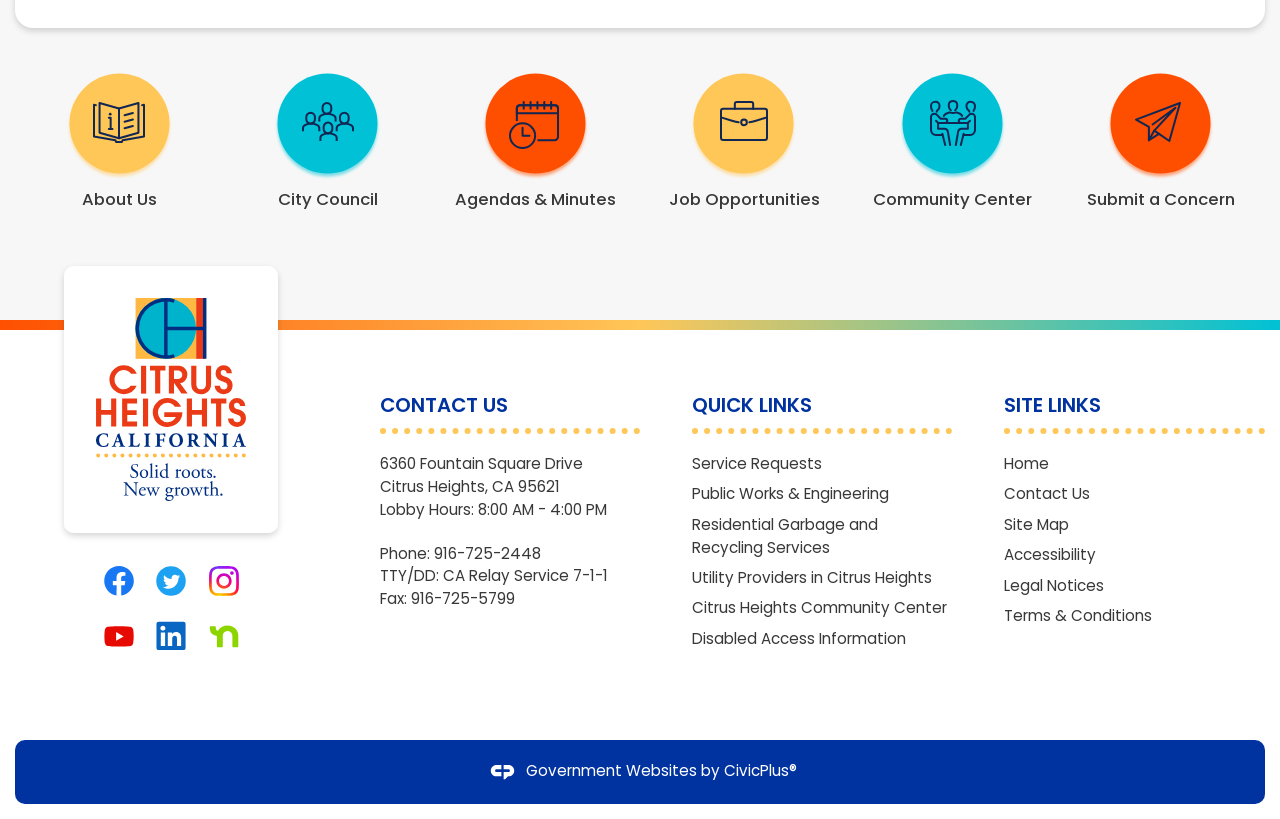What is the website built by?
Please provide a detailed and thorough answer to the question.

The website builder's name can be found at the bottom of the webpage, where it is stated 'Government Websites by CivicPlus'.